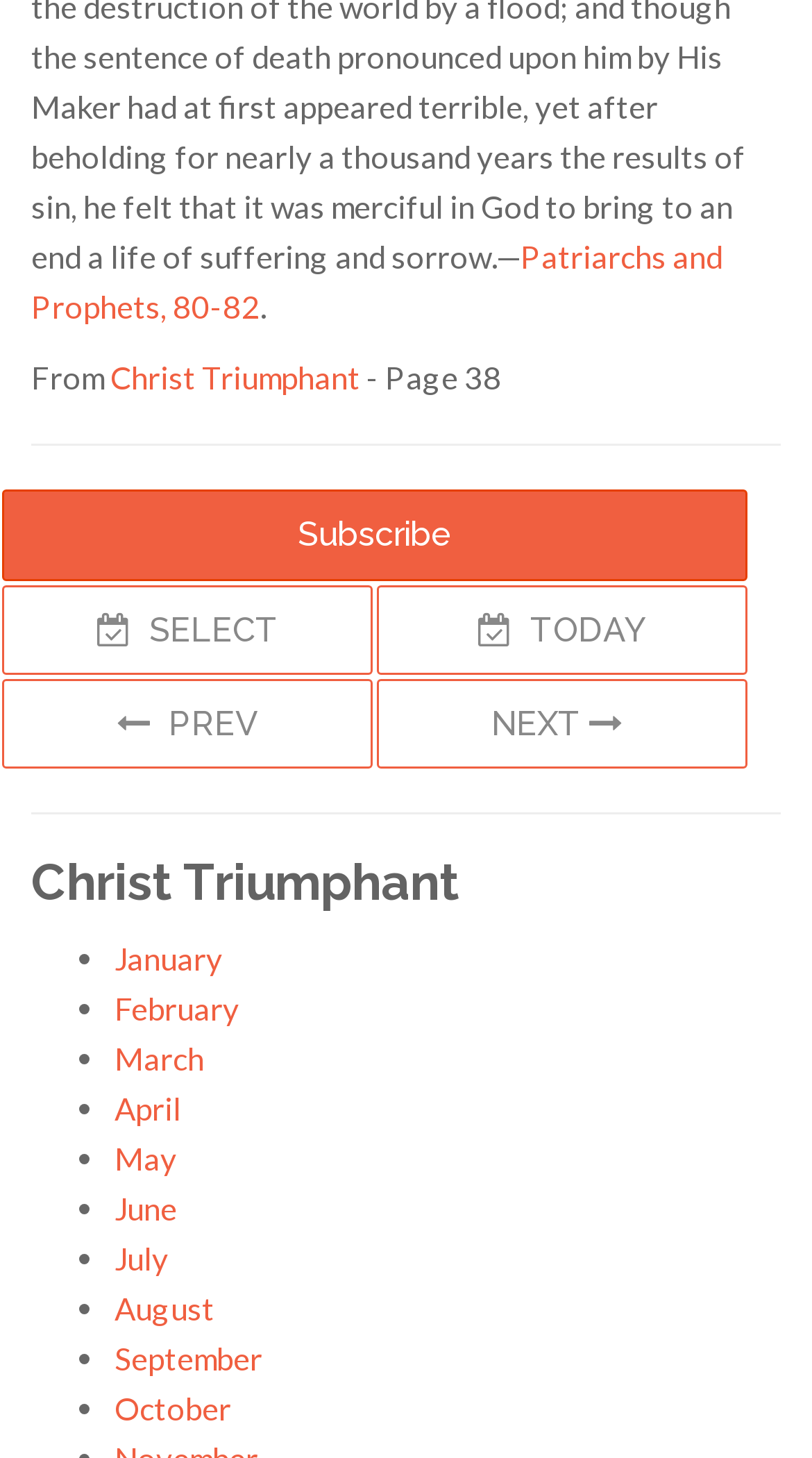Locate the coordinates of the bounding box for the clickable region that fulfills this instruction: "go to Christ Triumphant".

[0.136, 0.246, 0.444, 0.272]